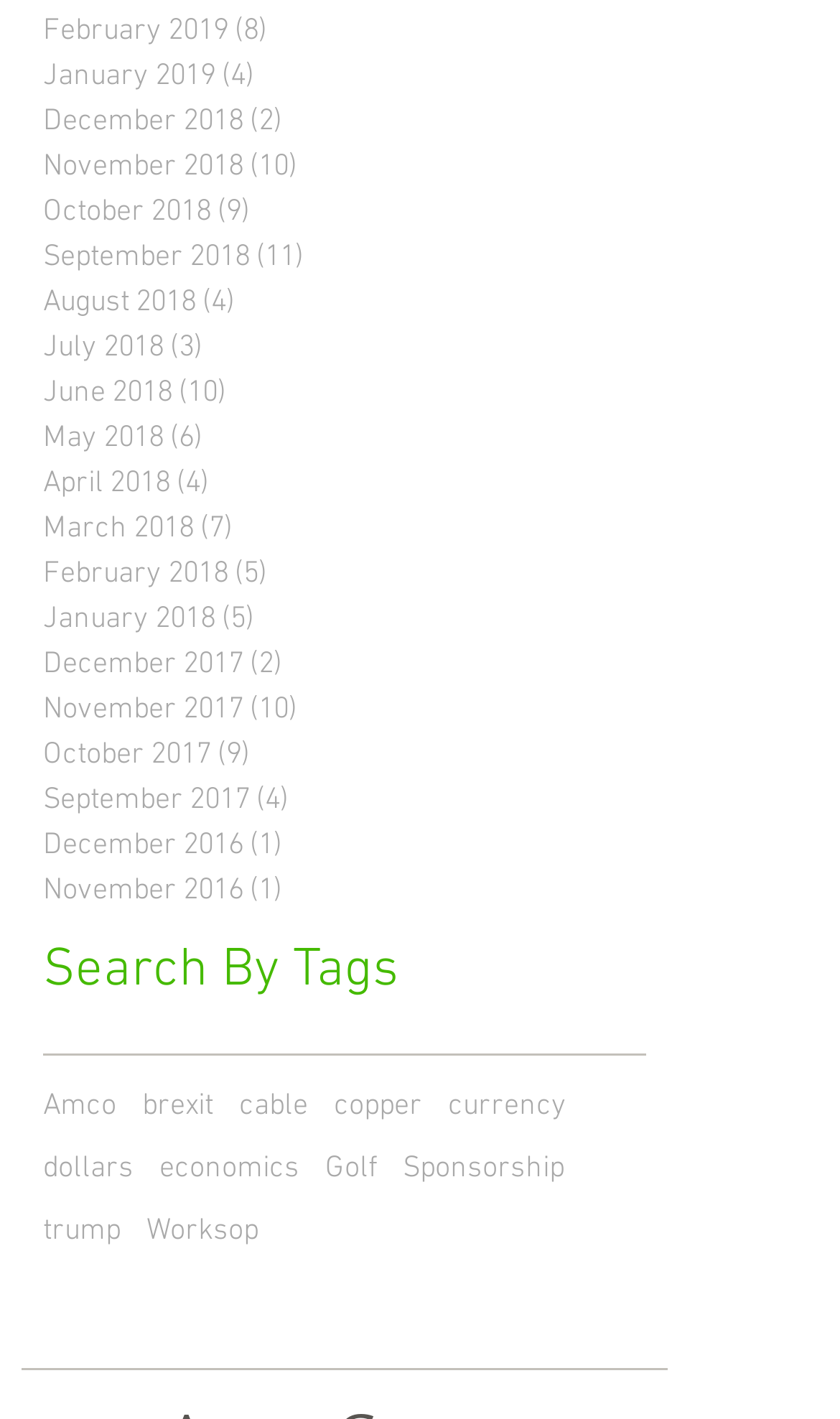Determine the bounding box coordinates of the clickable element to complete this instruction: "View posts about Brexit". Provide the coordinates in the format of four float numbers between 0 and 1, [left, top, right, bottom].

[0.169, 0.767, 0.254, 0.793]